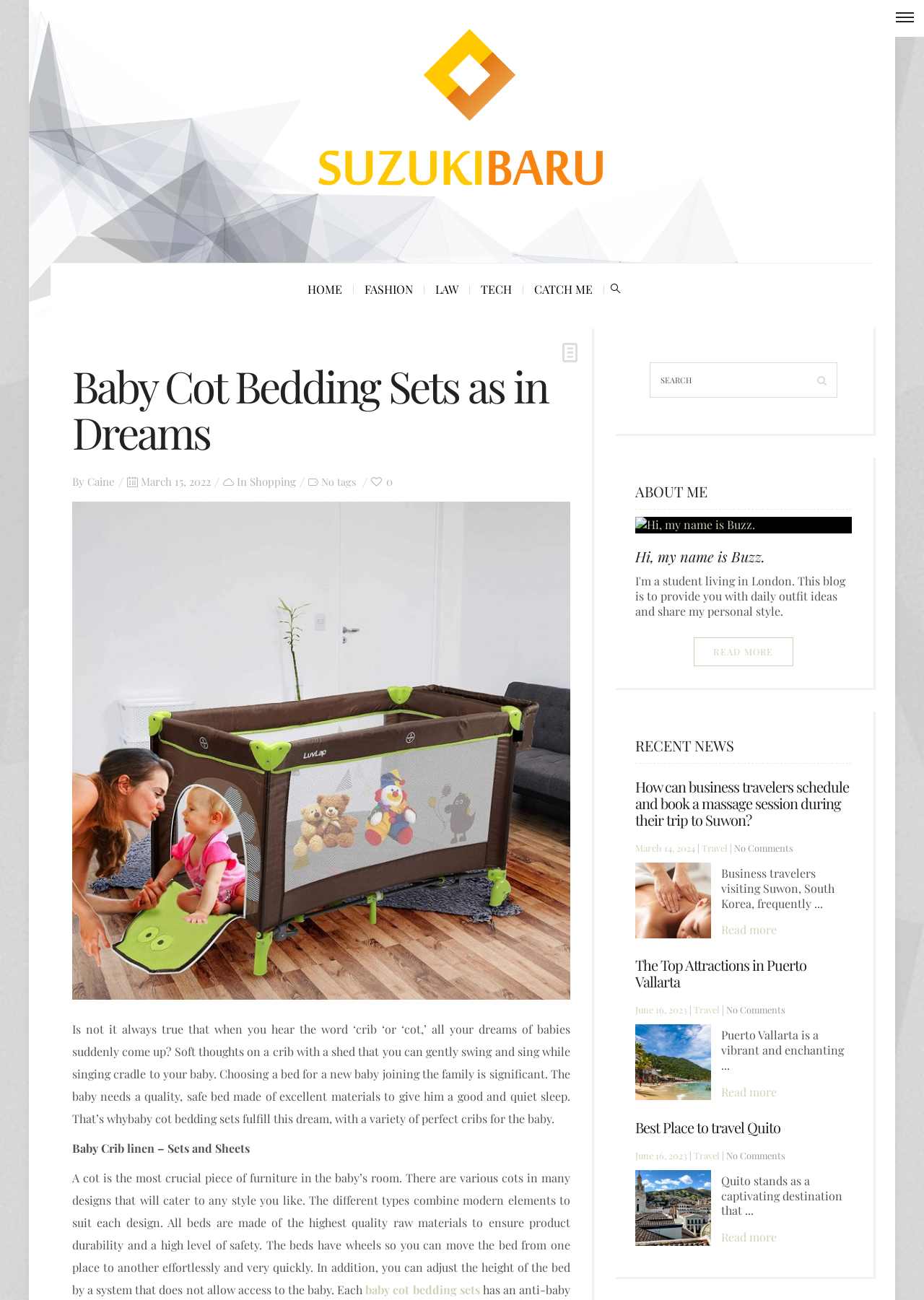Please locate the UI element described by "Read more" and provide its bounding box coordinates.

[0.751, 0.49, 0.858, 0.512]